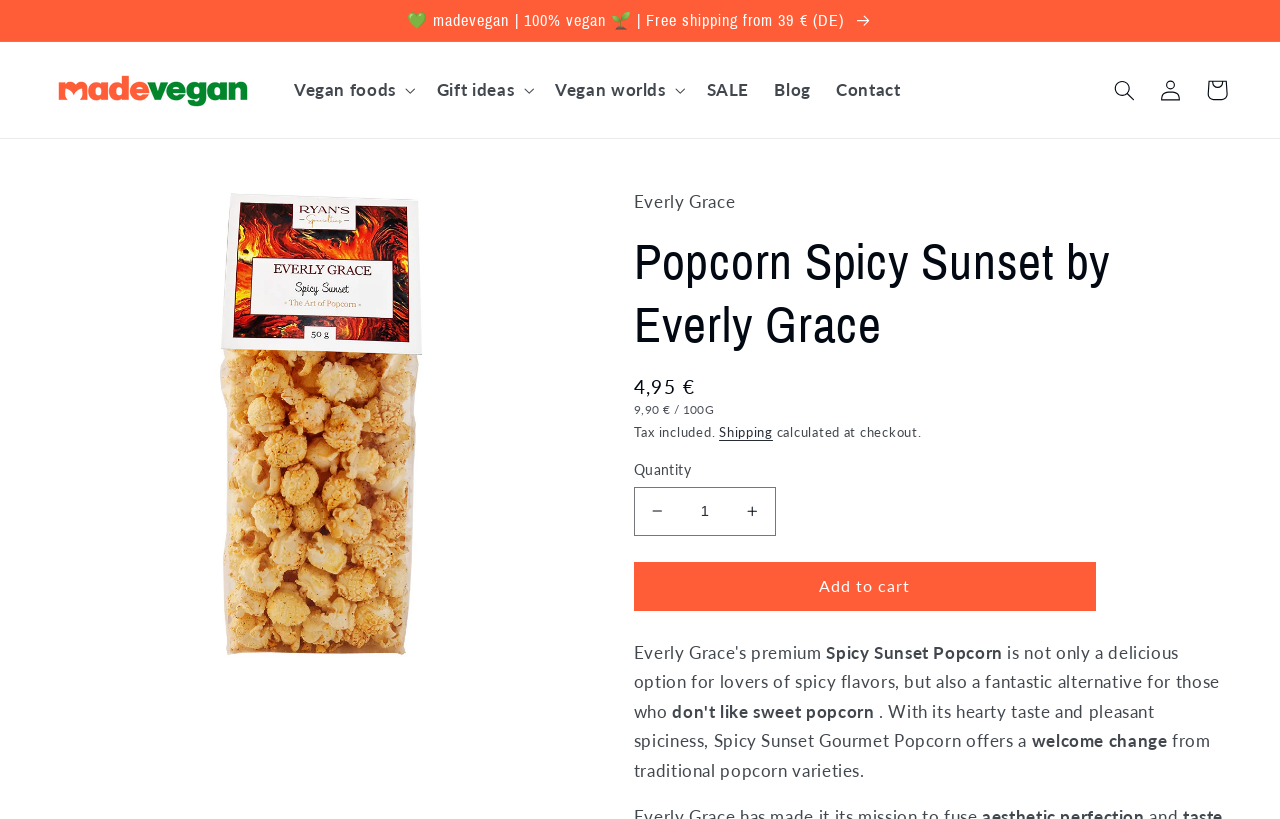Determine the bounding box coordinates of the clickable element necessary to fulfill the instruction: "Decrease the quantity of Spicy Sunset Popcorn". Provide the coordinates as four float numbers within the 0 to 1 range, i.e., [left, top, right, bottom].

[0.496, 0.594, 0.531, 0.654]